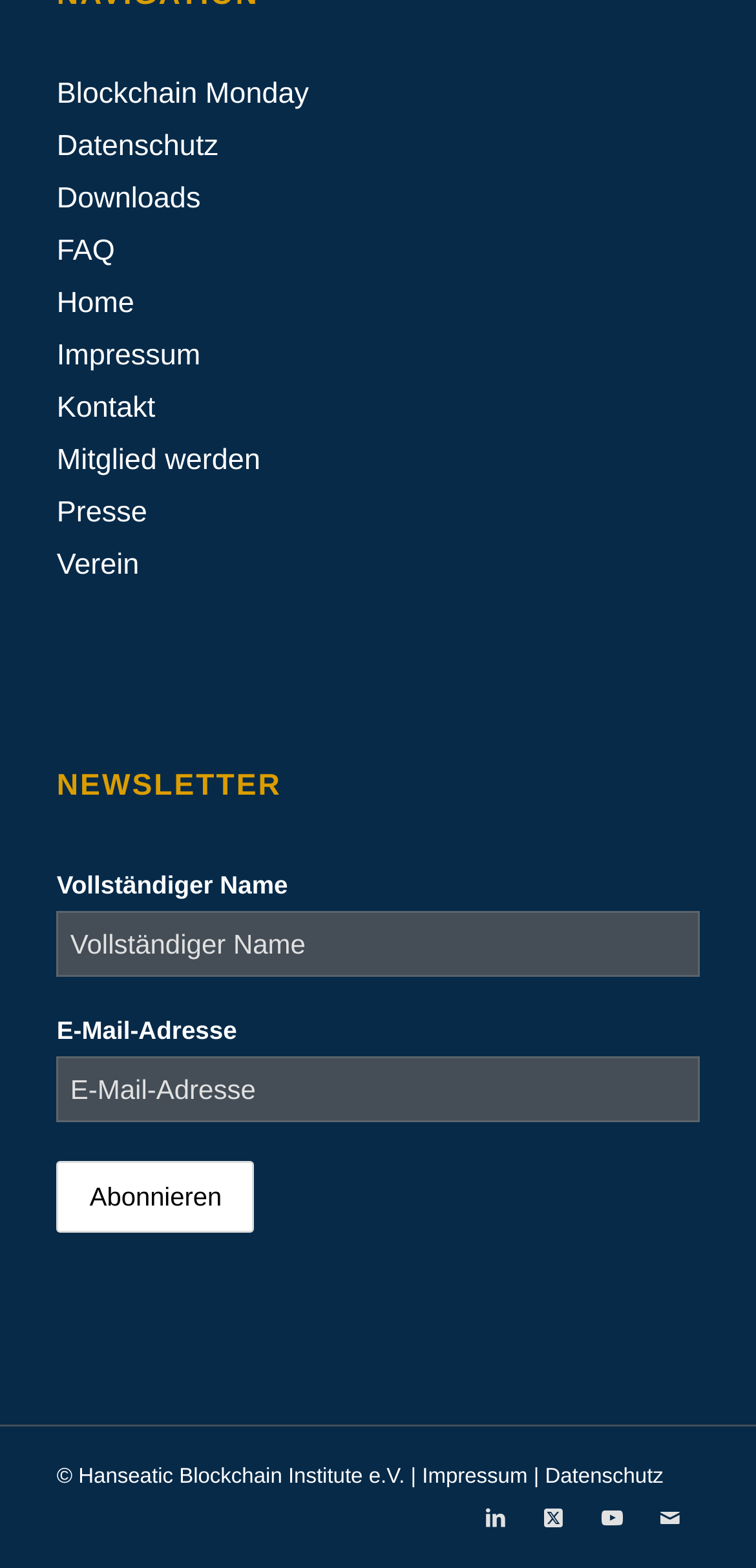Locate the bounding box coordinates of the element to click to perform the following action: 'Check the LinkedIn link'. The coordinates should be given as four float values between 0 and 1, in the form of [left, top, right, bottom].

[0.617, 0.951, 0.694, 0.988]